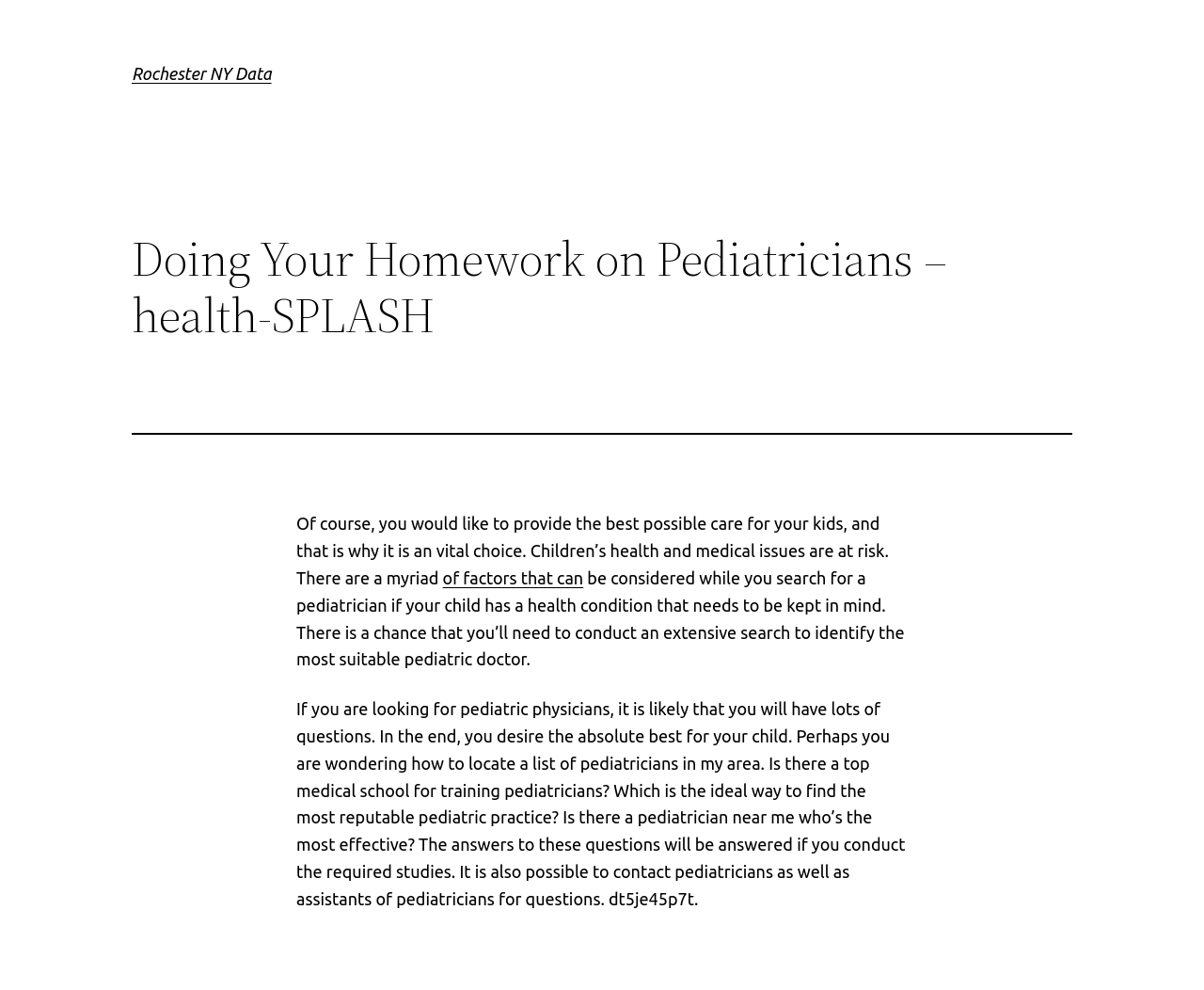Please identify the primary heading on the webpage and return its text.

Rochester NY Data